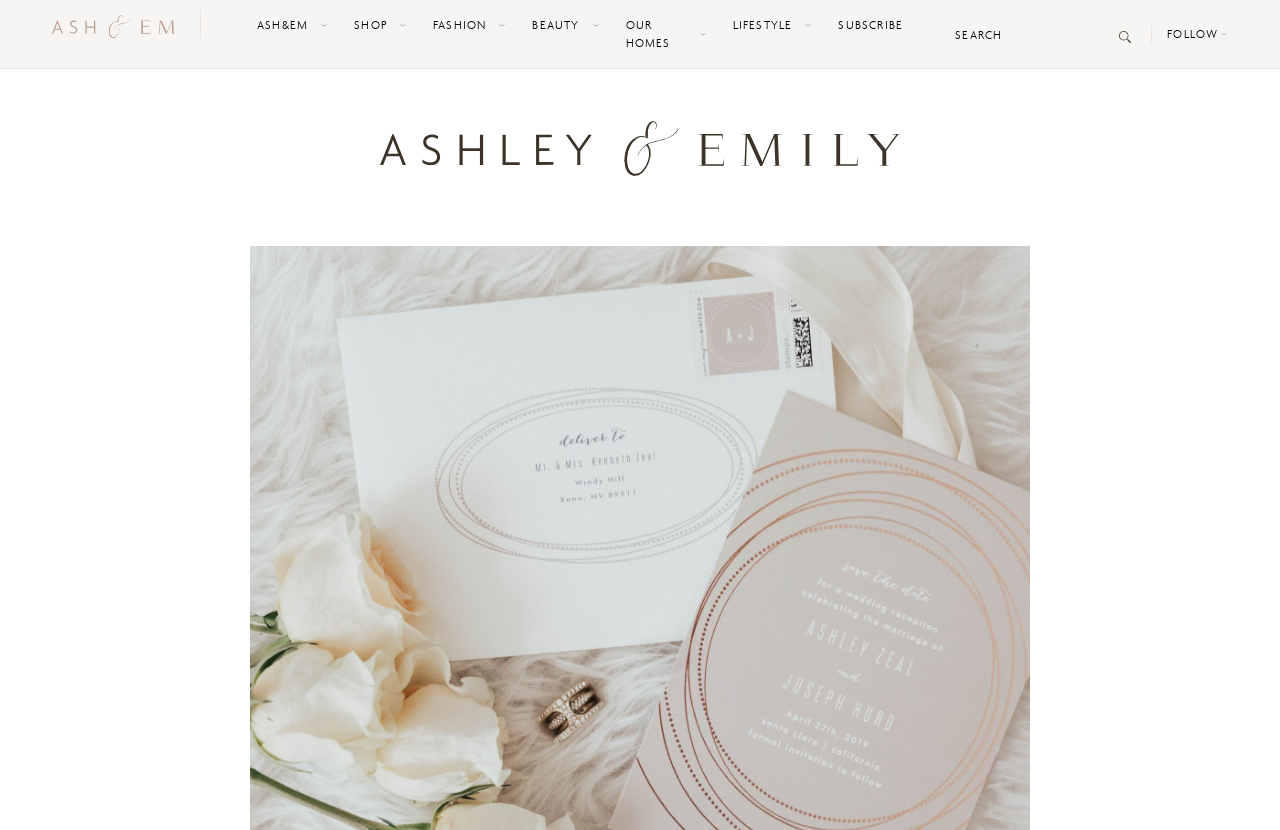Illustrate the webpage thoroughly, mentioning all important details.

The webpage is about a San Francisco blogger, Ashley Zeal from Two Peas in a Prada, sharing her wedding save the dates from Minted Weddings. At the top left, there is a small image accompanied by a link. Below this, there is a navigation menu with seven links: ASH&EM, SHOP, FASHION, BEAUTY, OUR HOMES, LIFESTYLE, and SUBSCRIBE, which are evenly spaced and aligned horizontally. 

To the right of the navigation menu, there is a search bar with a search box and a button, which has a small icon. Above the search bar, there is a text "FOLLOW". 

In the main content area, there is a large image that takes up most of the width, which is likely the wedding save the dates from Minted Weddings.